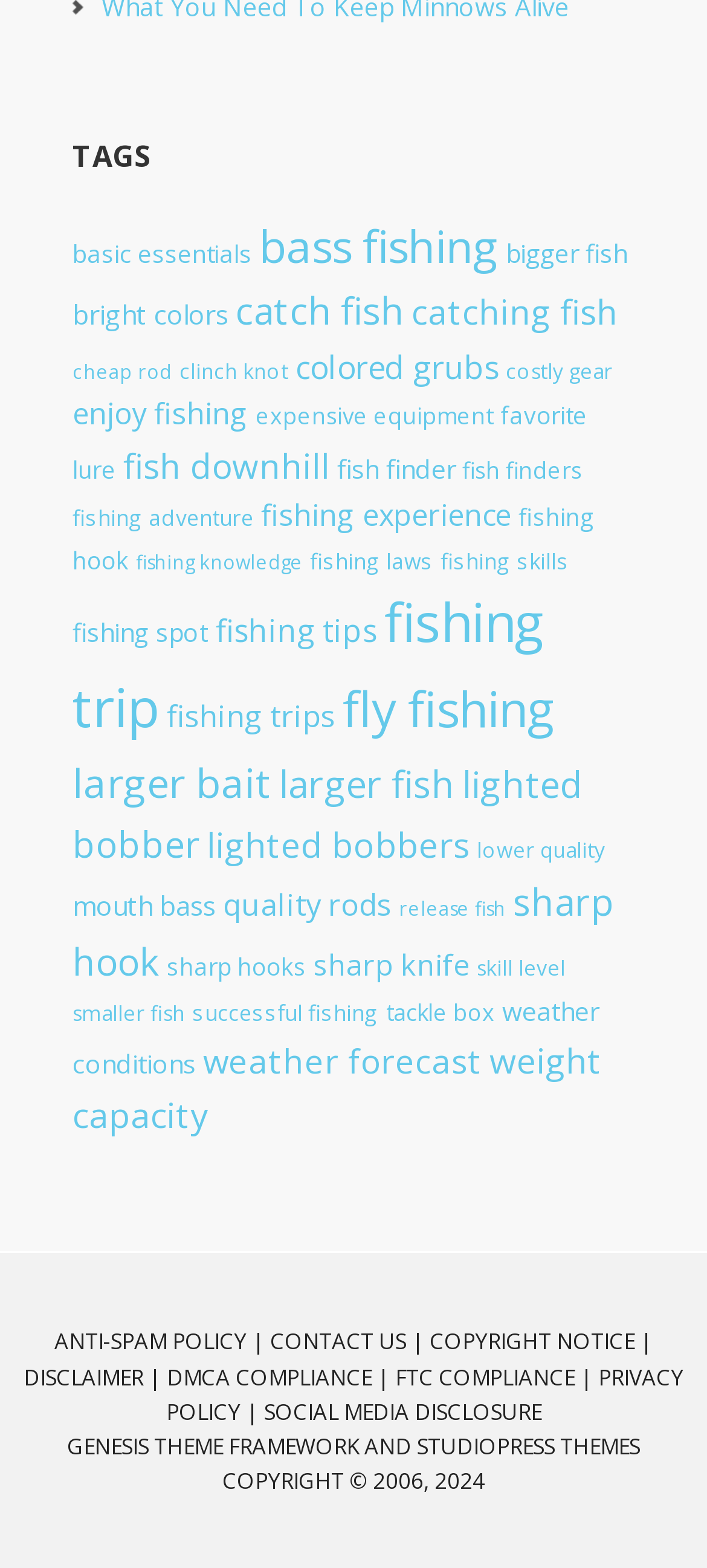Give a one-word or one-phrase response to the question: 
What is the theme framework used by the website?

Genesis